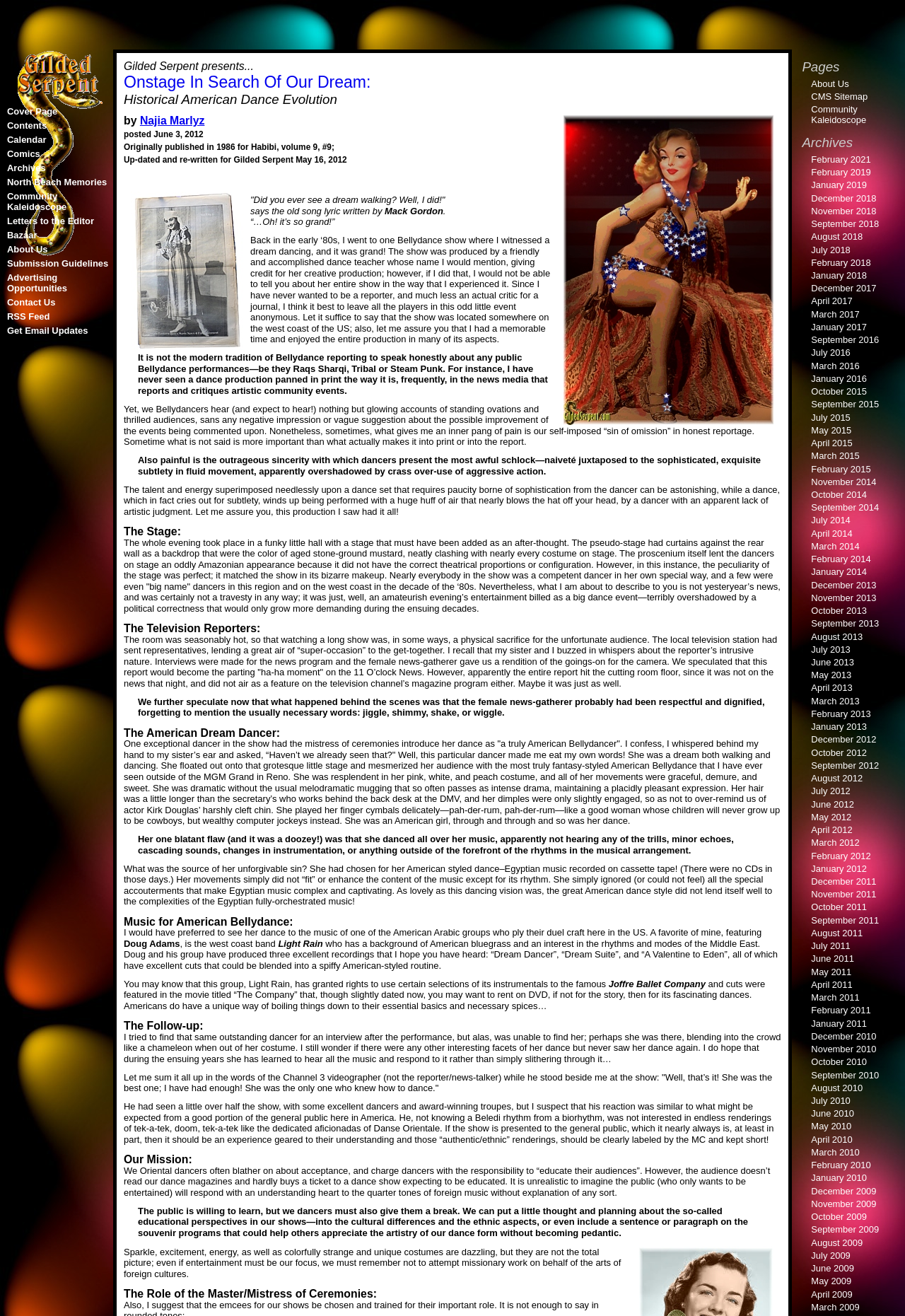What is the title of the blog post?
Respond with a short answer, either a single word or a phrase, based on the image.

Onstage In Search Of Our Dream: